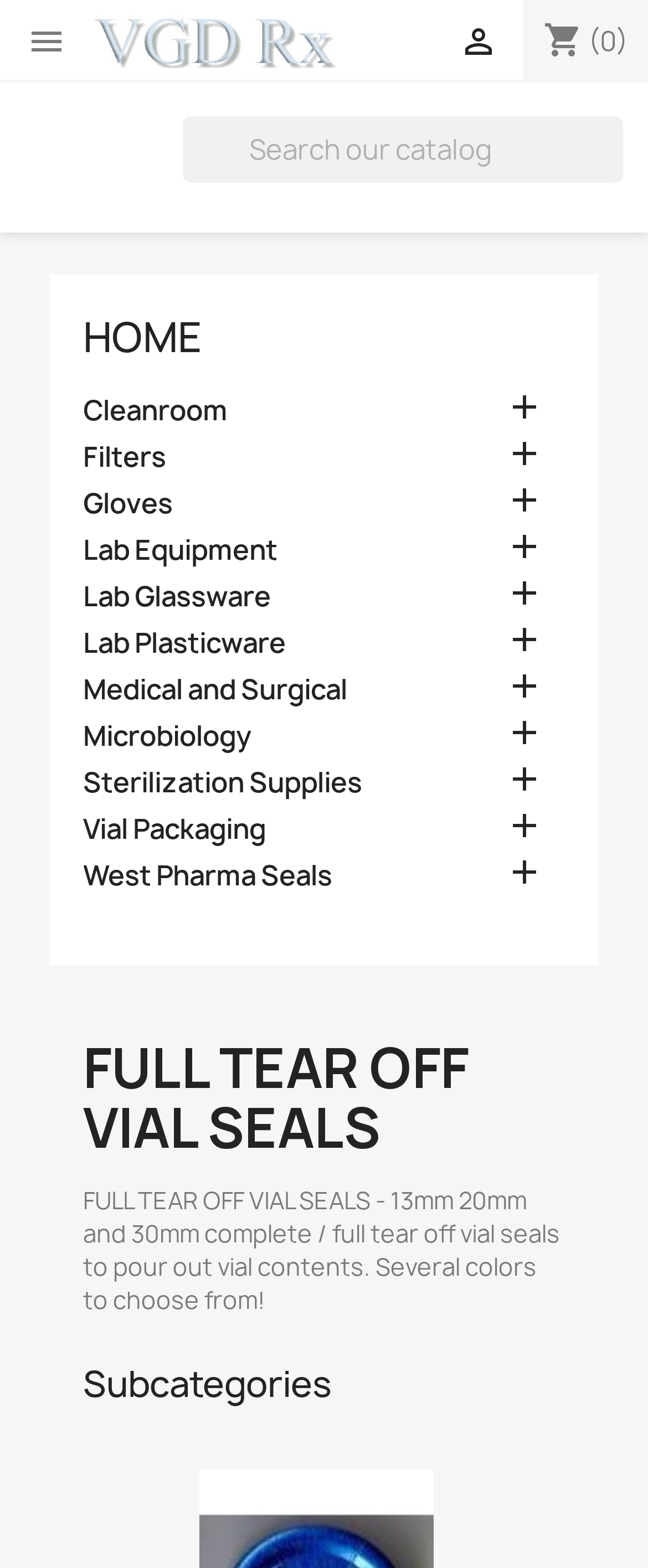Using the element description: "Microbiology", determine the bounding box coordinates. The coordinates should be in the format [left, top, right, bottom], with values between 0 and 1.

[0.128, 0.459, 0.872, 0.483]